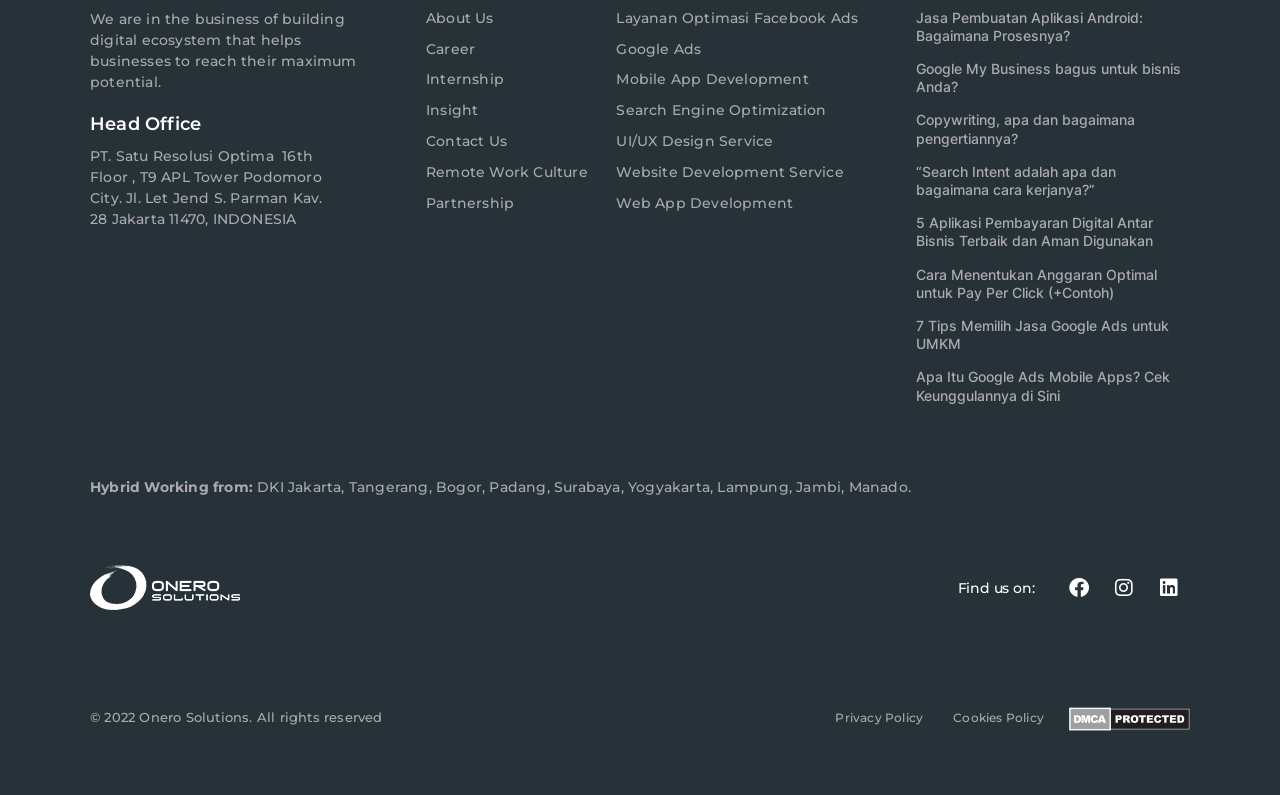Determine the bounding box coordinates of the element that should be clicked to execute the following command: "Check the company's address".

[0.07, 0.185, 0.252, 0.287]